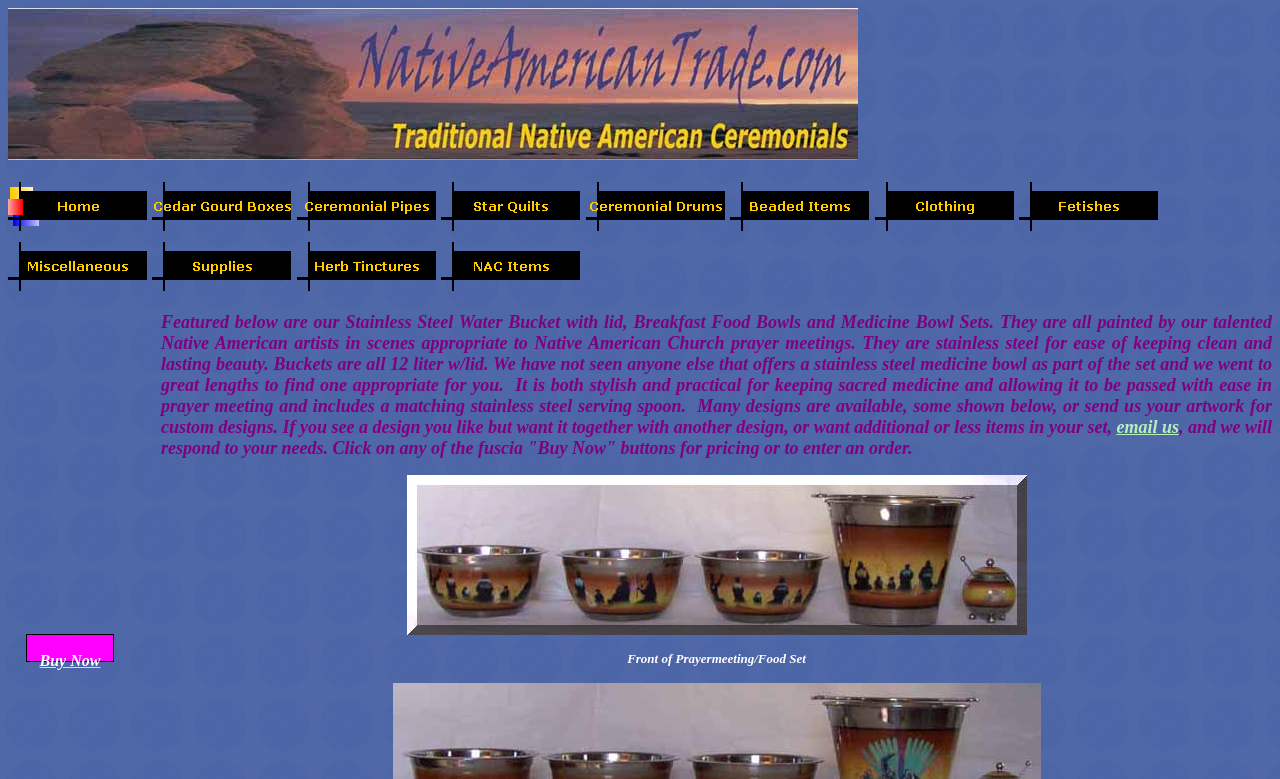How many liters are the buckets?
Please use the image to deliver a detailed and complete answer.

According to the webpage content, the buckets are all 12 liter with a lid, which is mentioned in the description of the product.